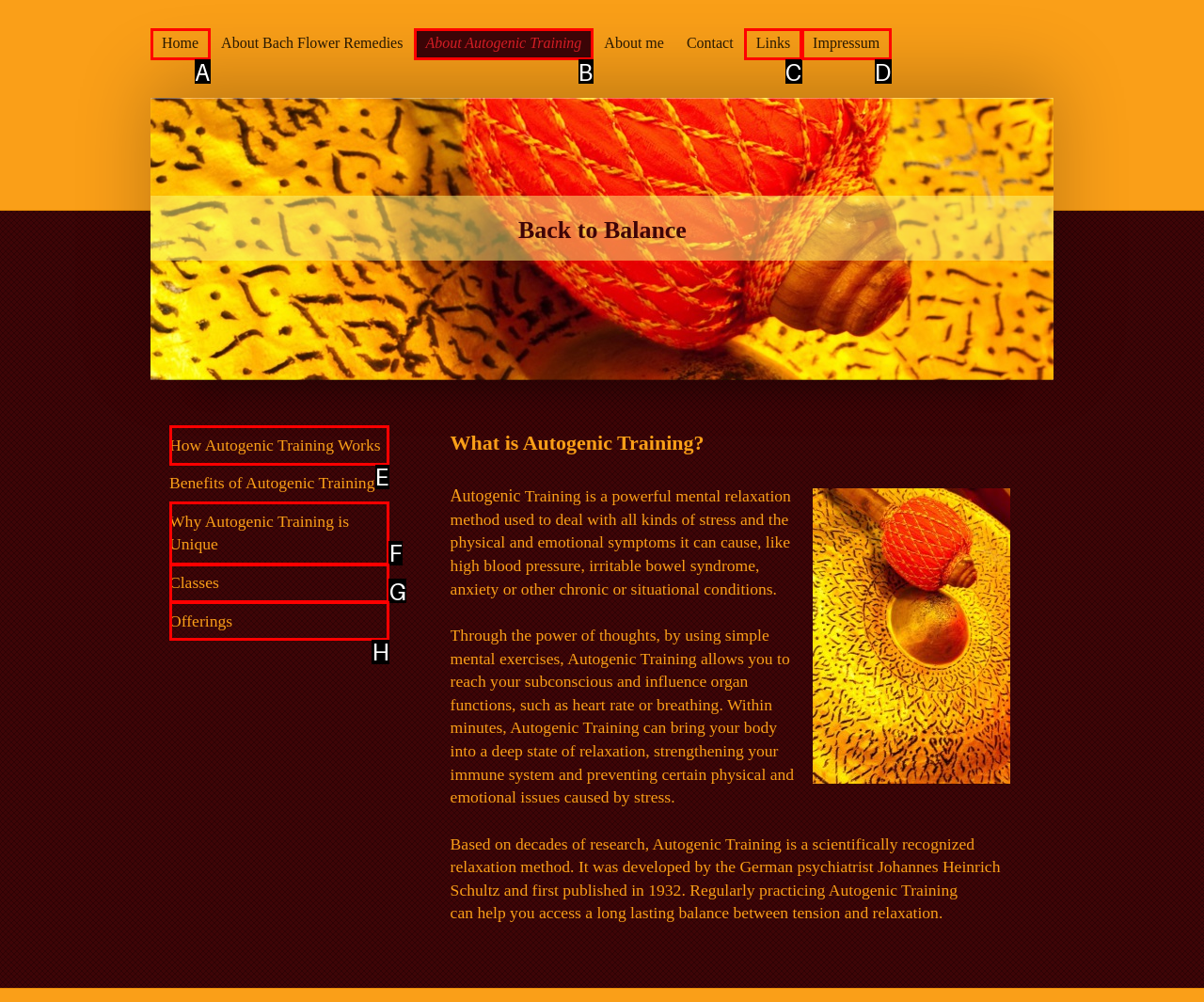Select the appropriate HTML element to click on to finish the task: Learn more about 'How Autogenic Training Works'.
Answer with the letter corresponding to the selected option.

E